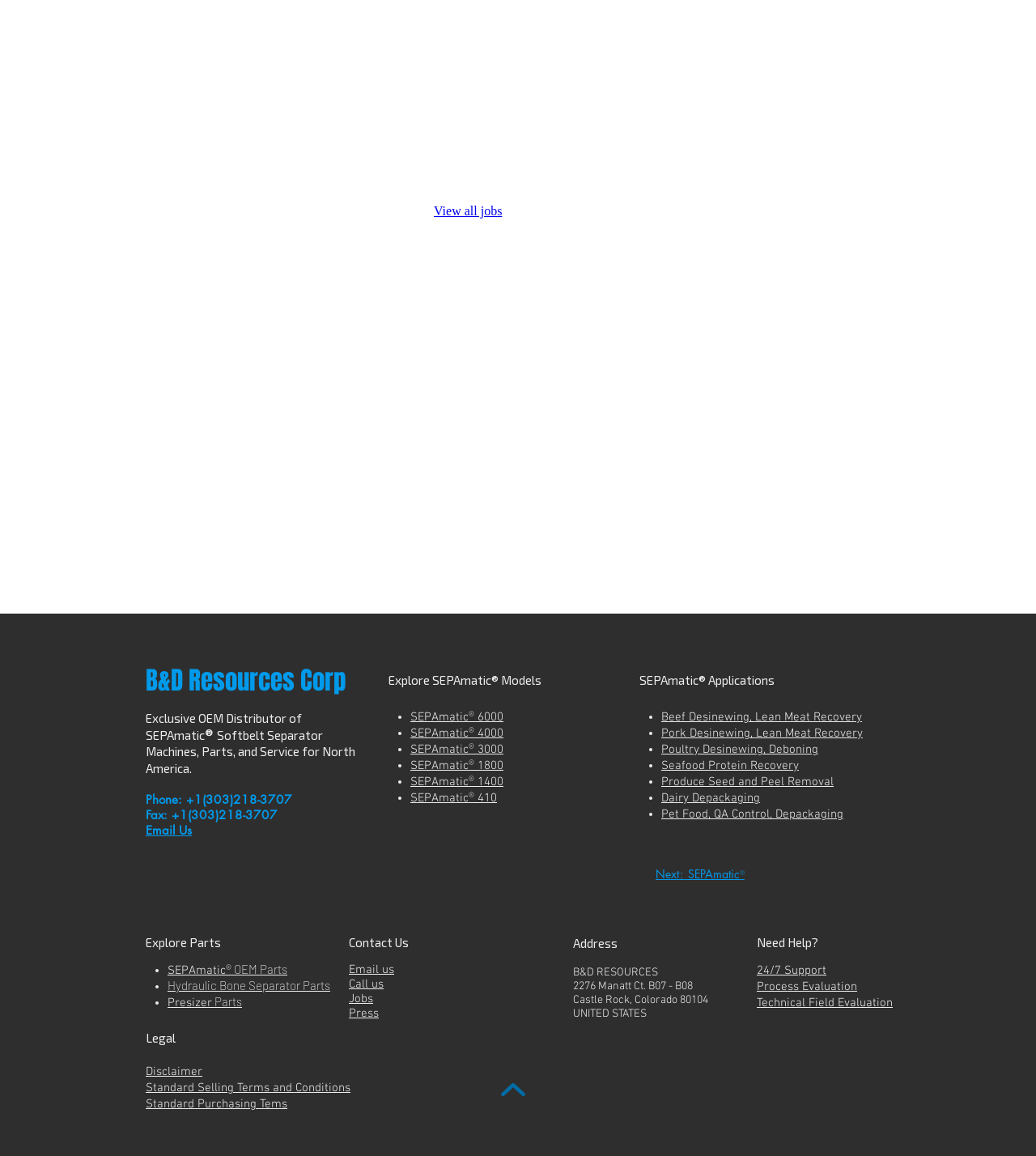Extract the bounding box coordinates for the HTML element that matches this description: "Sin categoría". The coordinates should be four float numbers between 0 and 1, i.e., [left, top, right, bottom].

None